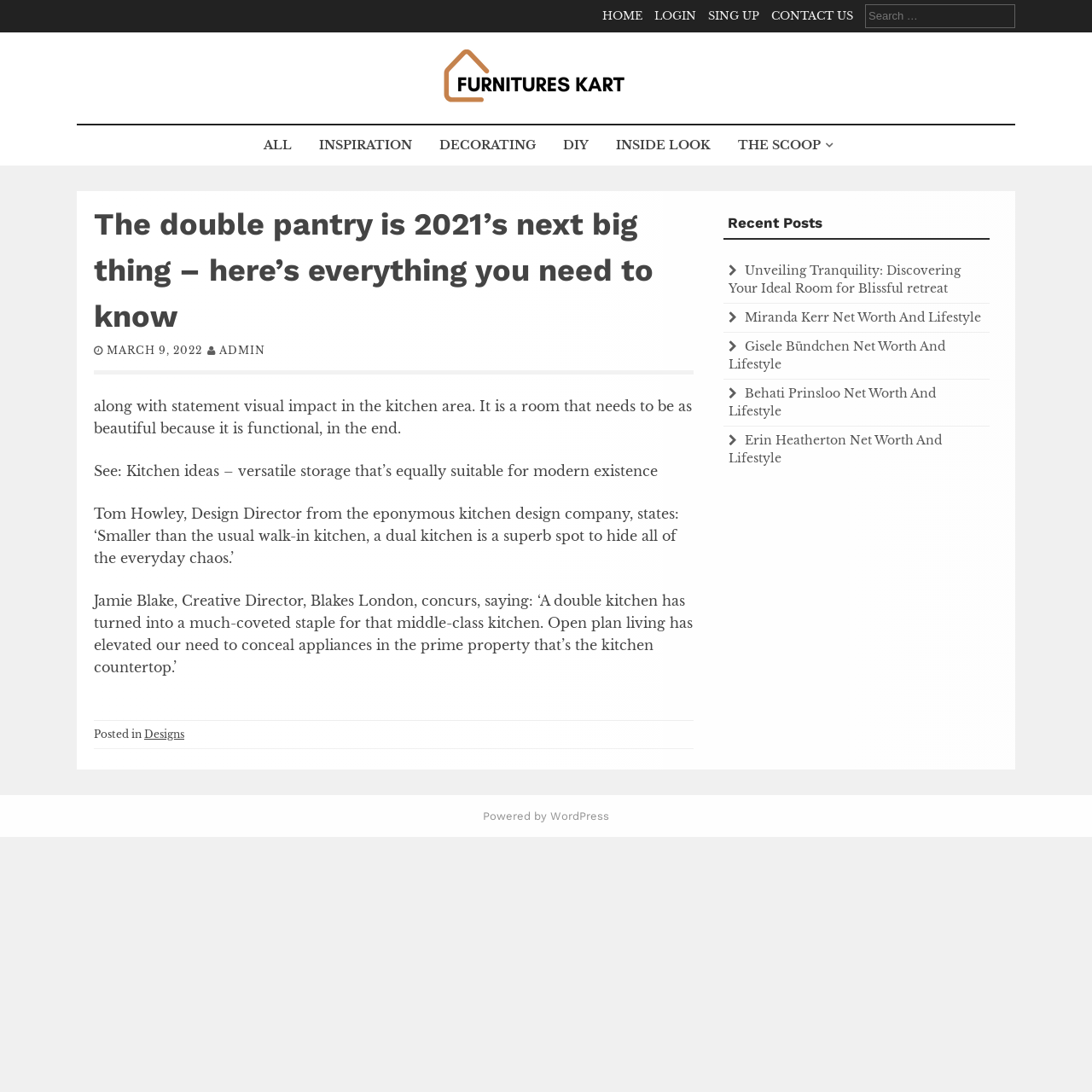Offer a detailed explanation of the webpage layout and contents.

This webpage is about furniture design, specifically focusing on the concept of a double pantry in the kitchen area. At the top, there are several links to navigate to different sections of the website, including "HOME", "LOGIN", "SIGN UP", and "CONTACT US". Below these links, there is a search bar with a placeholder text "Search for:".

On the left side of the page, there is a menu with links to different categories, such as "Furnitures", "ALL", "INSPIRATION", "DECORATING", "DIY", "INSIDE LOOK", and "THE SCOOP". Each of these links has a corresponding icon or image.

The main content of the page is an article about the double pantry trend in kitchen design. The article title is "The double pantry is 2021's next big thing – here's everything you need to know". Below the title, there is a timestamp indicating when the article was published, as well as the author's name.

The article itself discusses the benefits of having a double pantry in the kitchen, with quotes from design experts Tom Howley and Jamie Blake. The text is divided into paragraphs, with each paragraph discussing a different aspect of the double pantry trend.

On the right side of the page, there is a section titled "Recent Posts" with links to other articles on the website. These articles appear to be related to lifestyle and design, with titles such as "Unveiling Tranquility: Discovering Your Ideal Room for Blissful retreat" and "Miranda Kerr Net Worth And Lifestyle".

At the bottom of the page, there is a footer section with a copyright notice and a mention of the website being powered by WordPress.